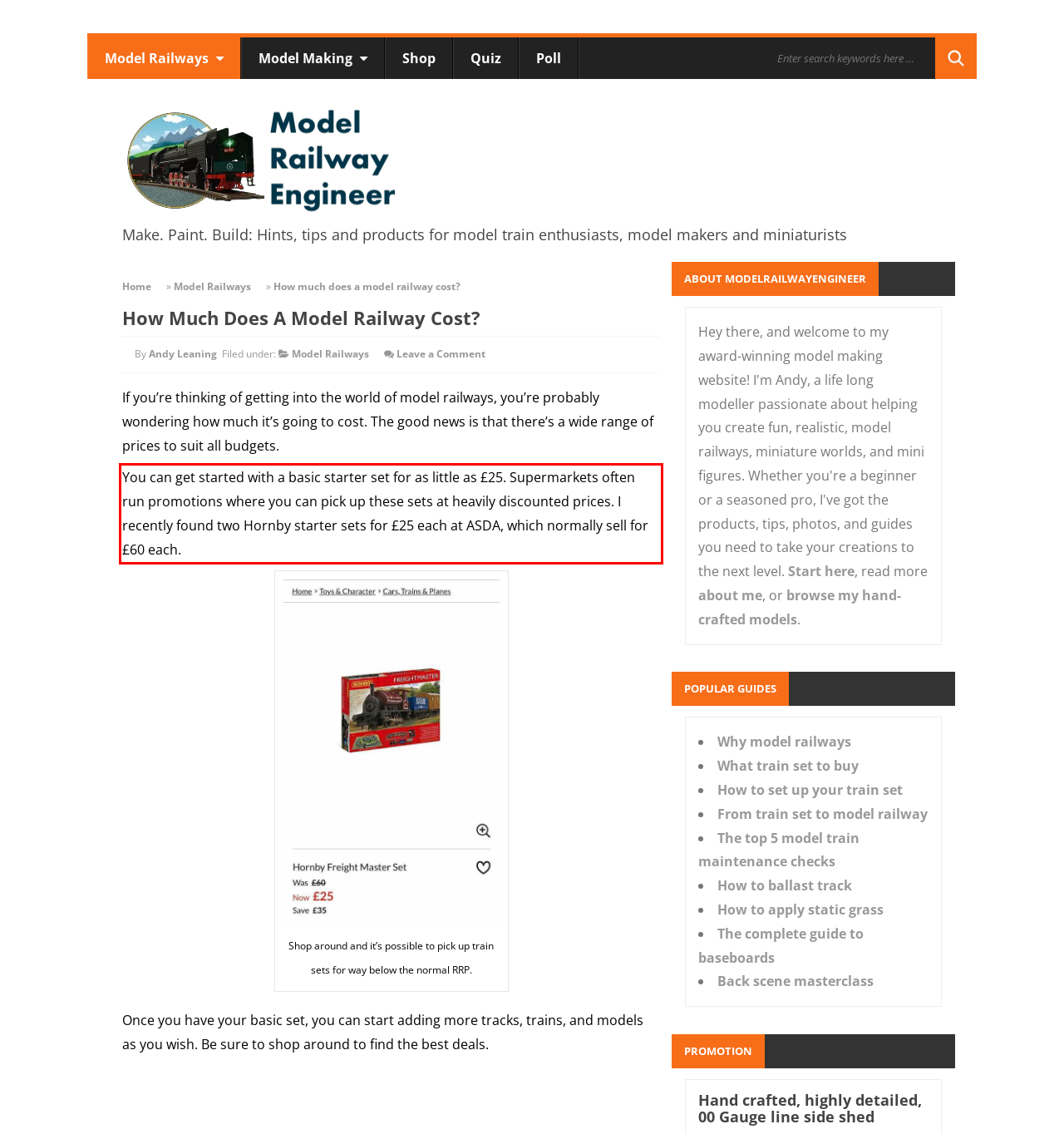Identify the text within the red bounding box on the webpage screenshot and generate the extracted text content.

You can get started with a basic starter set for as little as £25. Supermarkets often run promotions where you can pick up these sets at heavily discounted prices. I recently found two Hornby starter sets for £25 each at ASDA, which normally sell for £60 each.